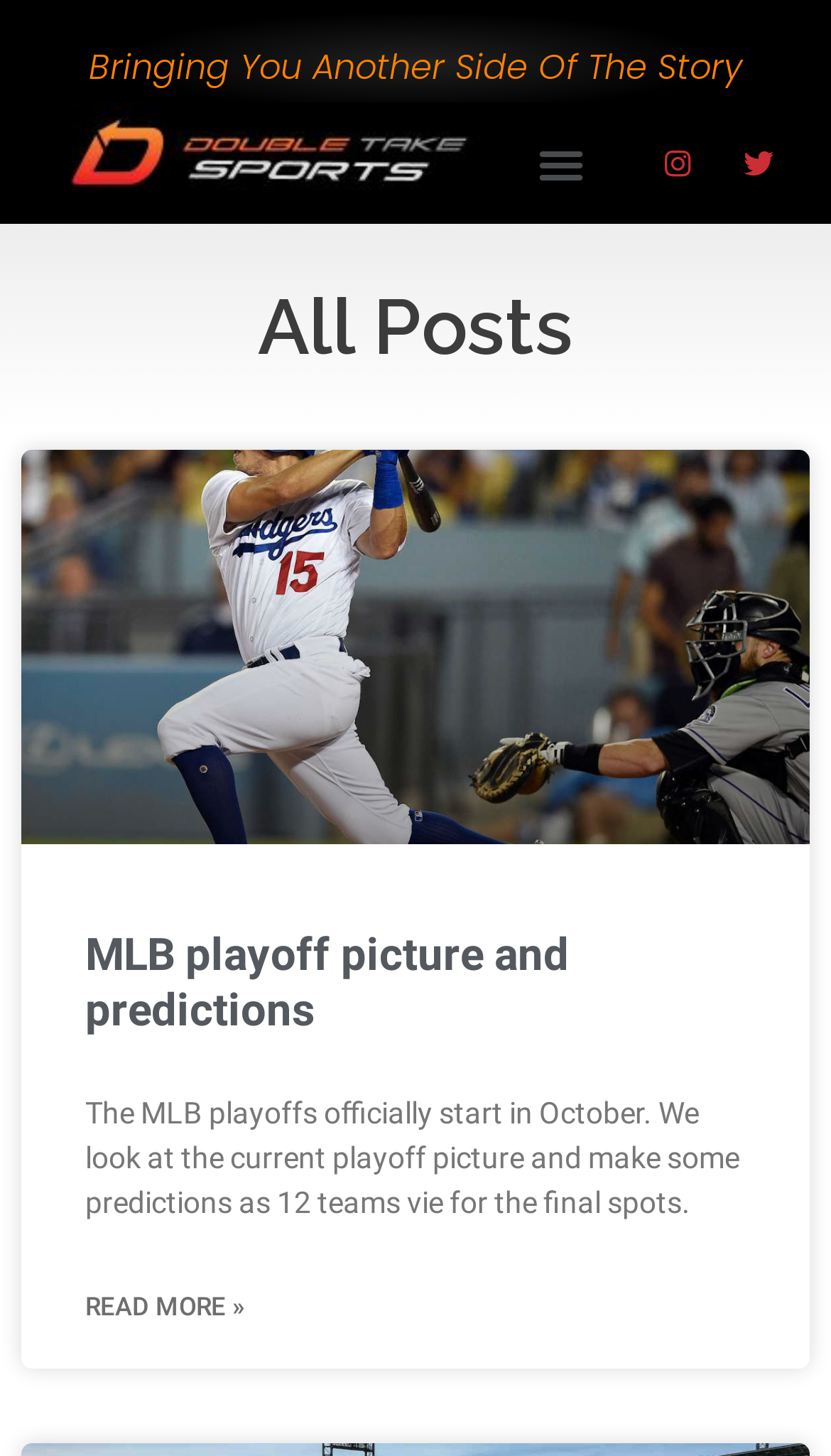How many articles are displayed on the webpage?
Please provide a detailed answer to the question.

I counted the number of articles by looking at the article element which contains the latest article, and I didn't find any other article elements on the webpage.